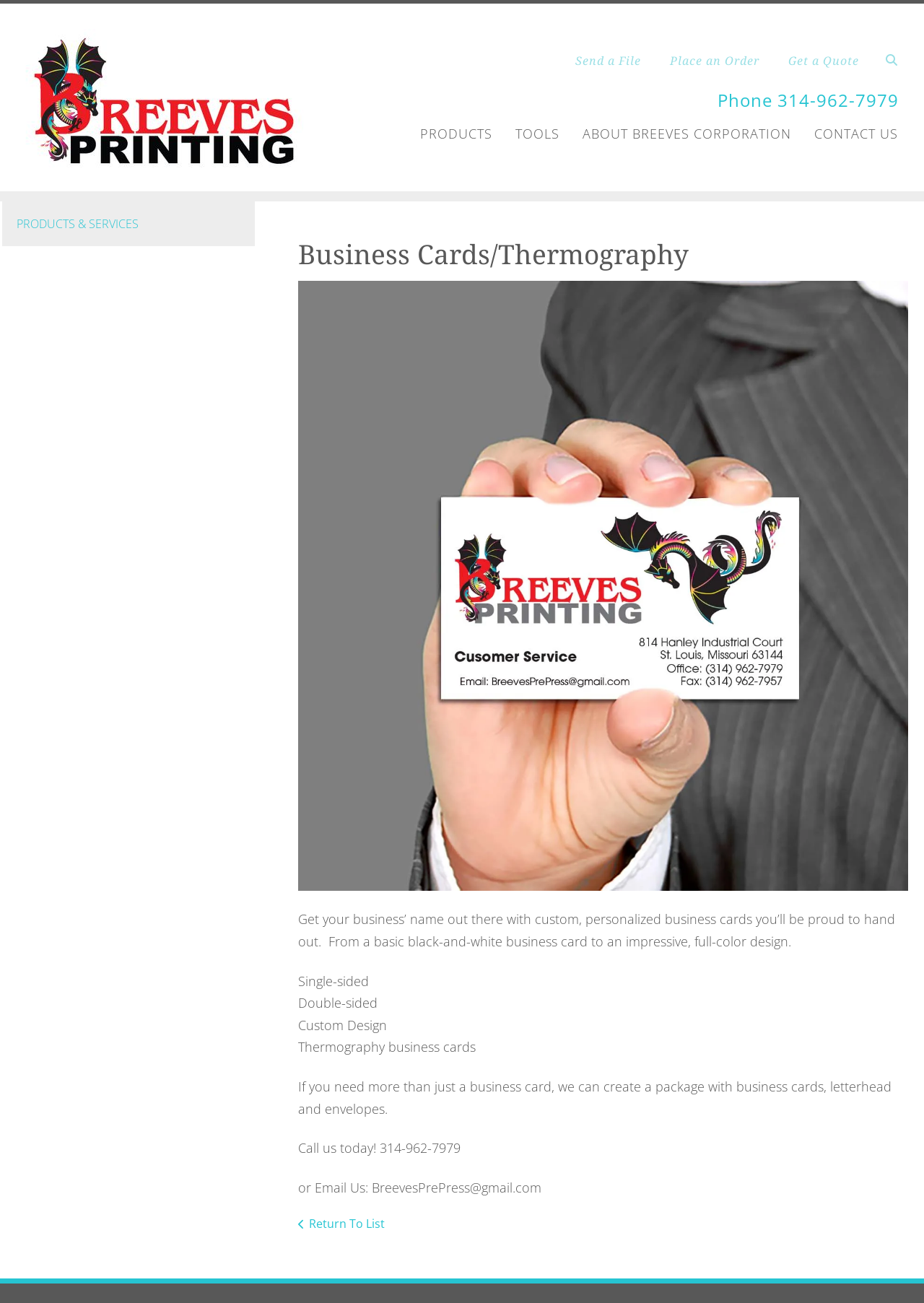Provide an in-depth caption for the webpage.

This webpage appears to be a product and service listing page for BREEVES Corporation. At the top left, there is a logo image of BREEVES Corporation, accompanied by a link to the corporation's homepage. Below the logo, there are three prominent links: "Send a File", "Place an Order", and "Get a Quote", which are positioned horizontally across the top of the page.

To the right of these links, there is a phone number link, "Phone 314-962-7979", which is slightly below the other links. Below this phone number link, there is a secondary navigation menu with four links: "PRODUCTS", "TOOLS", "ABOUT BREEVES CORPORATION", and "CONTACT US".

The main content of the page is divided into sections, with the first section dedicated to "Business Cards/Thermography". This section features a heading, an image, and several blocks of text that describe the business card services offered by BREEVES Corporation. The text explains the customization options available, including single-sided, double-sided, and custom design business cards, as well as thermography business cards. There is also a call-to-action, encouraging visitors to call or email for more information.

At the bottom of this section, there is a link to "Return To List", which suggests that this page is part of a larger list of products and services offered by BREEVES Corporation.